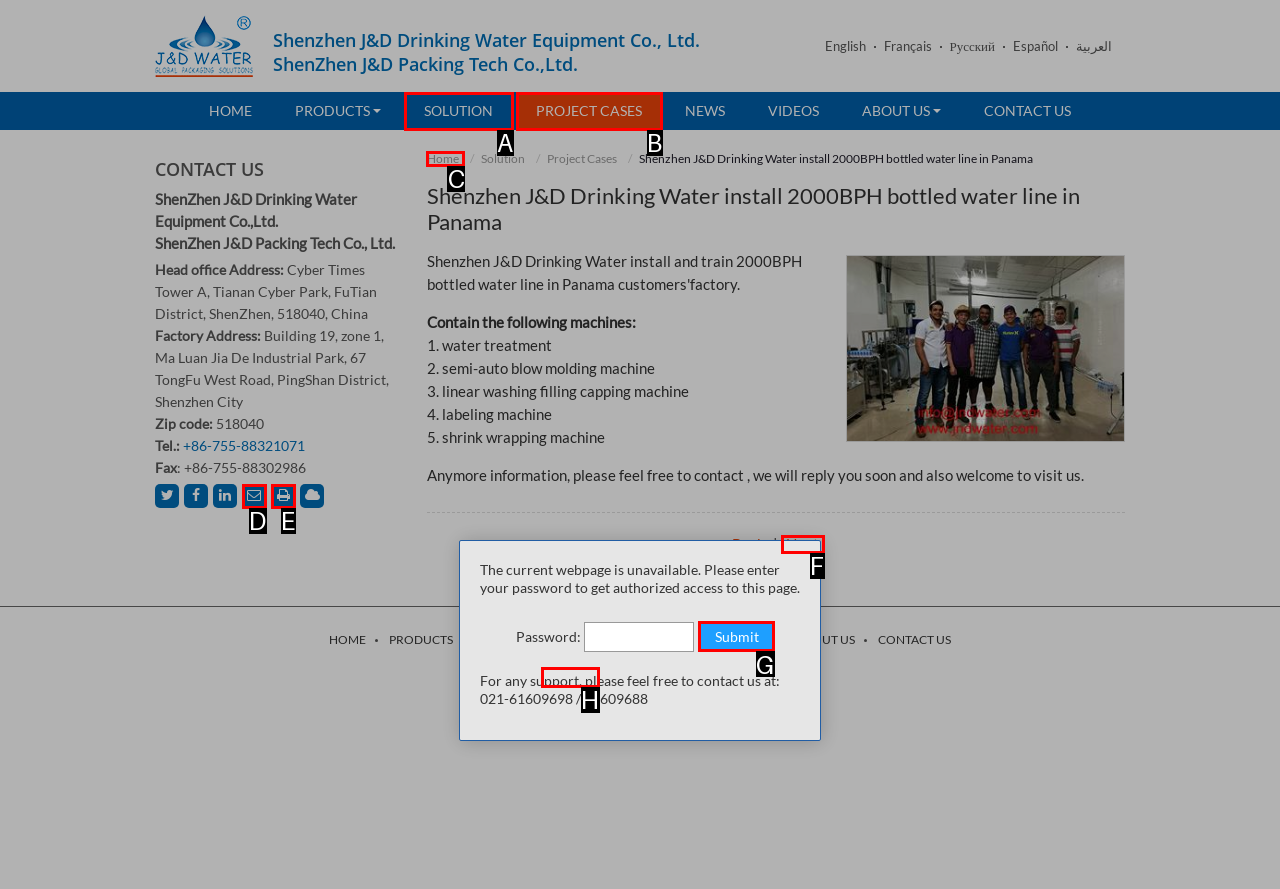Choose the HTML element that should be clicked to achieve this task: Submit the password
Respond with the letter of the correct choice.

G